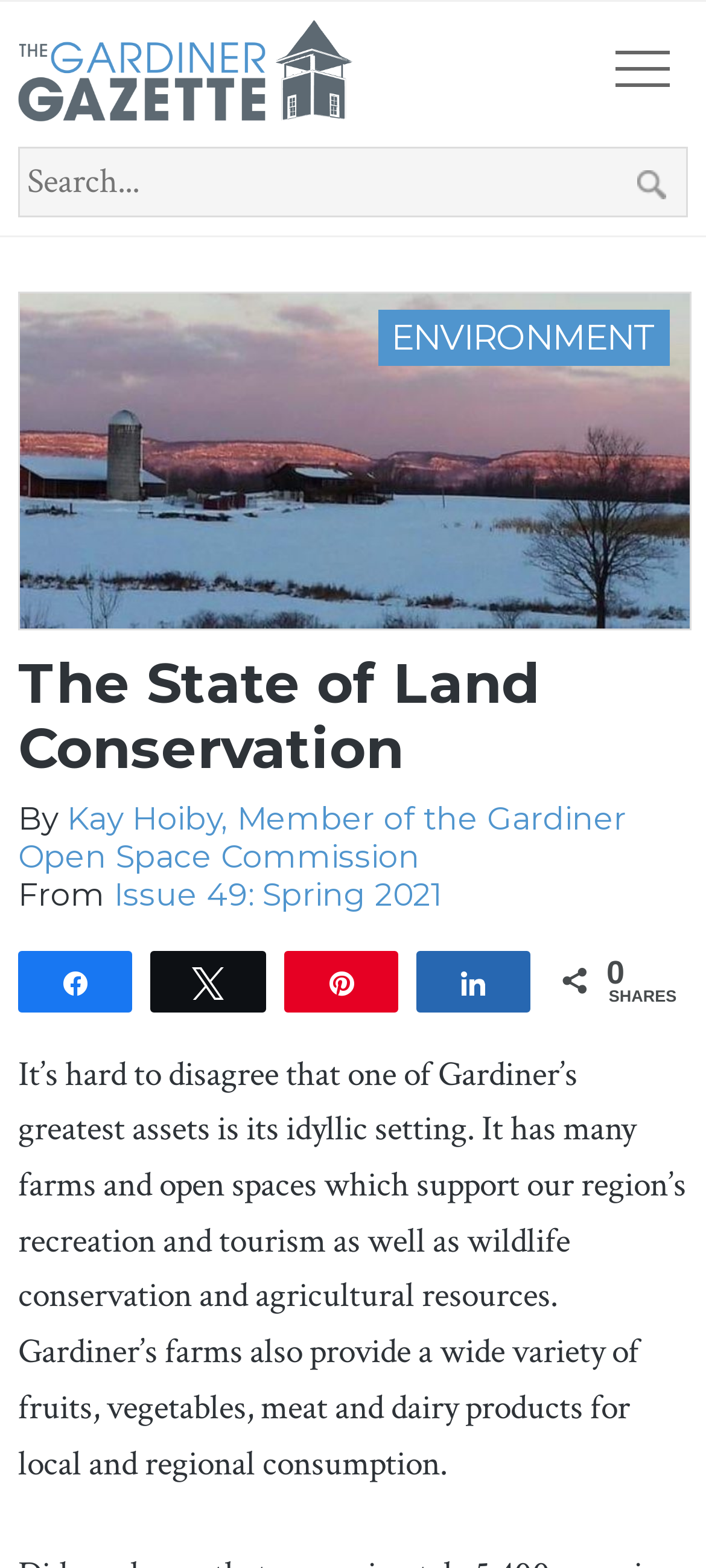Highlight the bounding box coordinates of the element that should be clicked to carry out the following instruction: "Learn about International Museum Day Quotes". The coordinates must be given as four float numbers ranging from 0 to 1, i.e., [left, top, right, bottom].

None